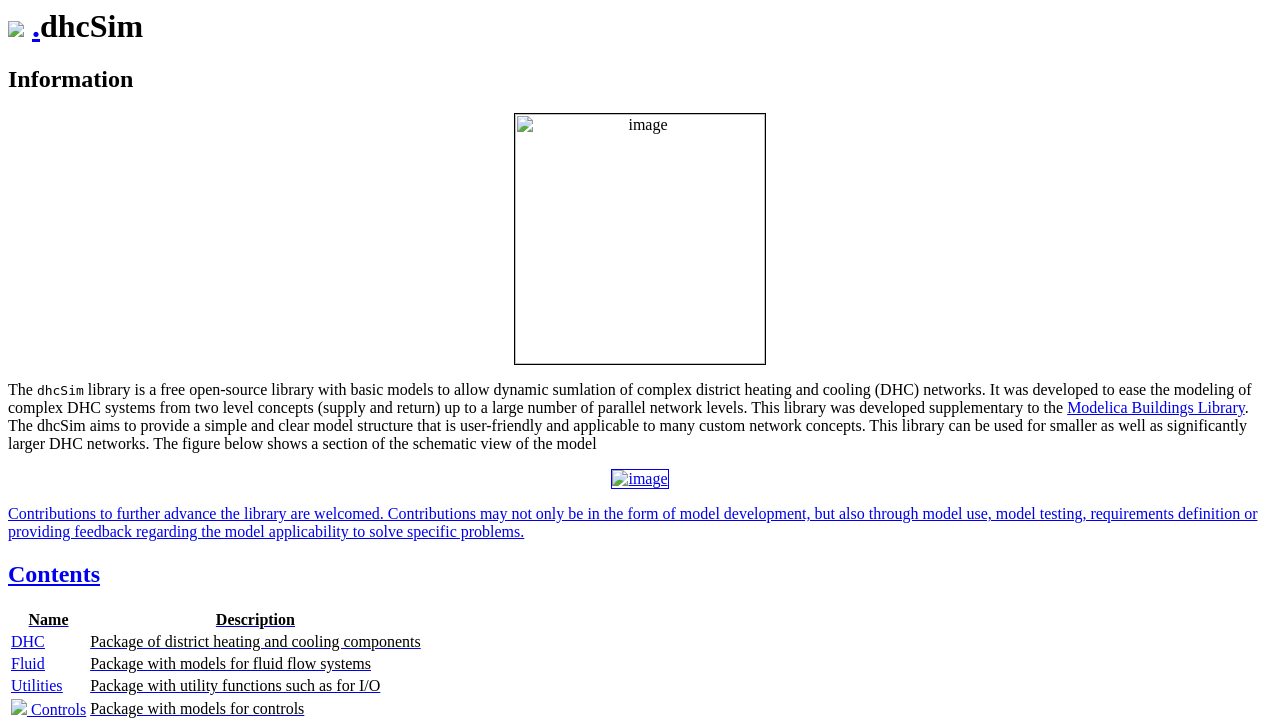Identify the bounding box coordinates for the UI element described as follows: parent_node: .dhcSim. Use the format (top-left x, top-left y, bottom-right x, bottom-right y) and ensure all values are floating point numbers between 0 and 1.

[0.006, 0.011, 0.019, 0.061]